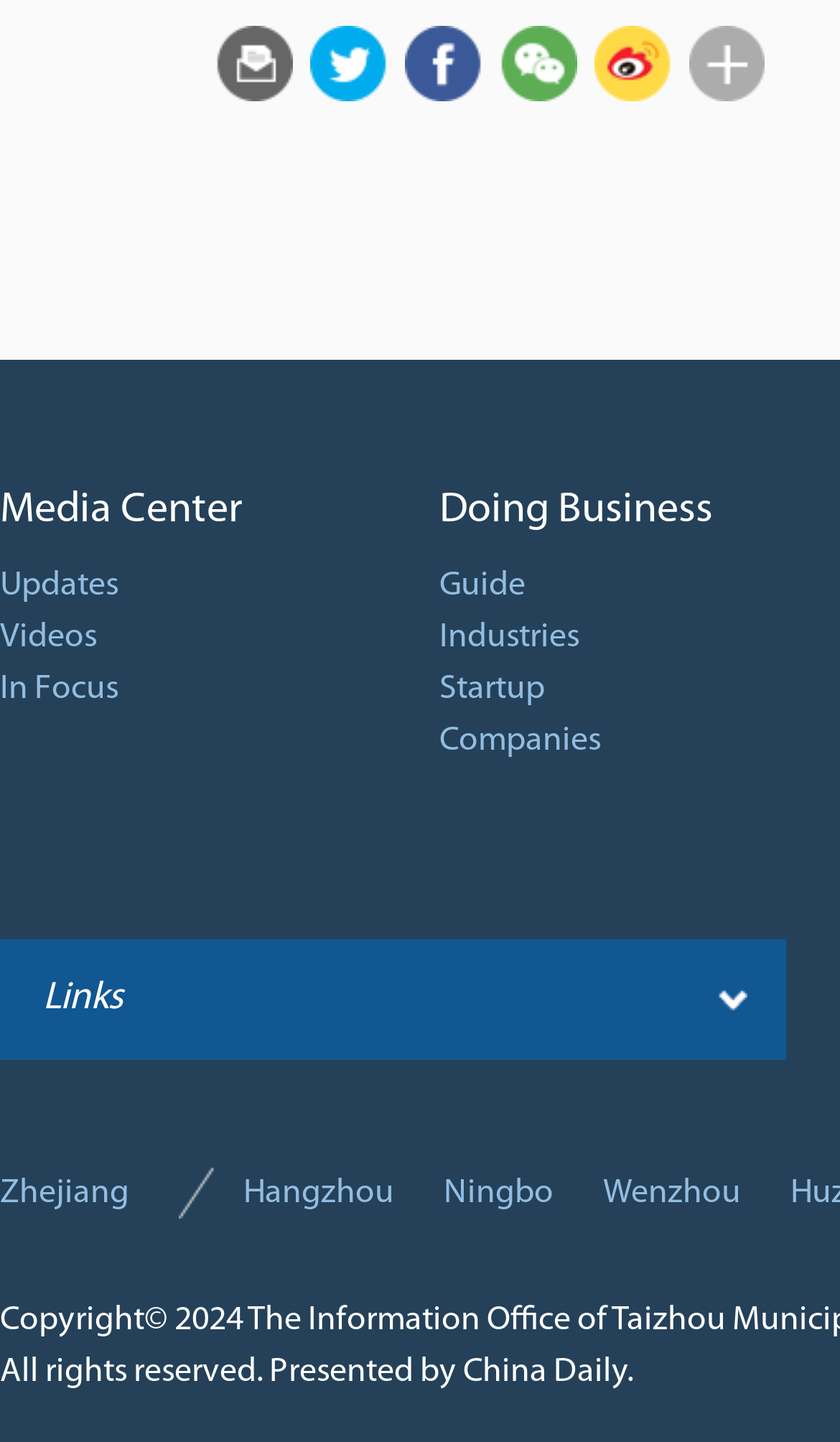Respond with a single word or phrase to the following question:
What is the first item in the DescriptionList?

Media Center